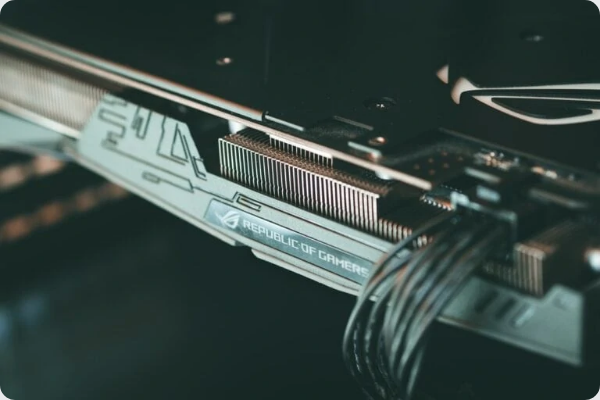What resolution is this GPU suitable for?
Refer to the image and offer an in-depth and detailed answer to the question.

According to the caption, this GPU is suitable for 1440p gaming, which means it can handle the graphics demands of games at a resolution of 1440p, providing an enhanced gaming experience.